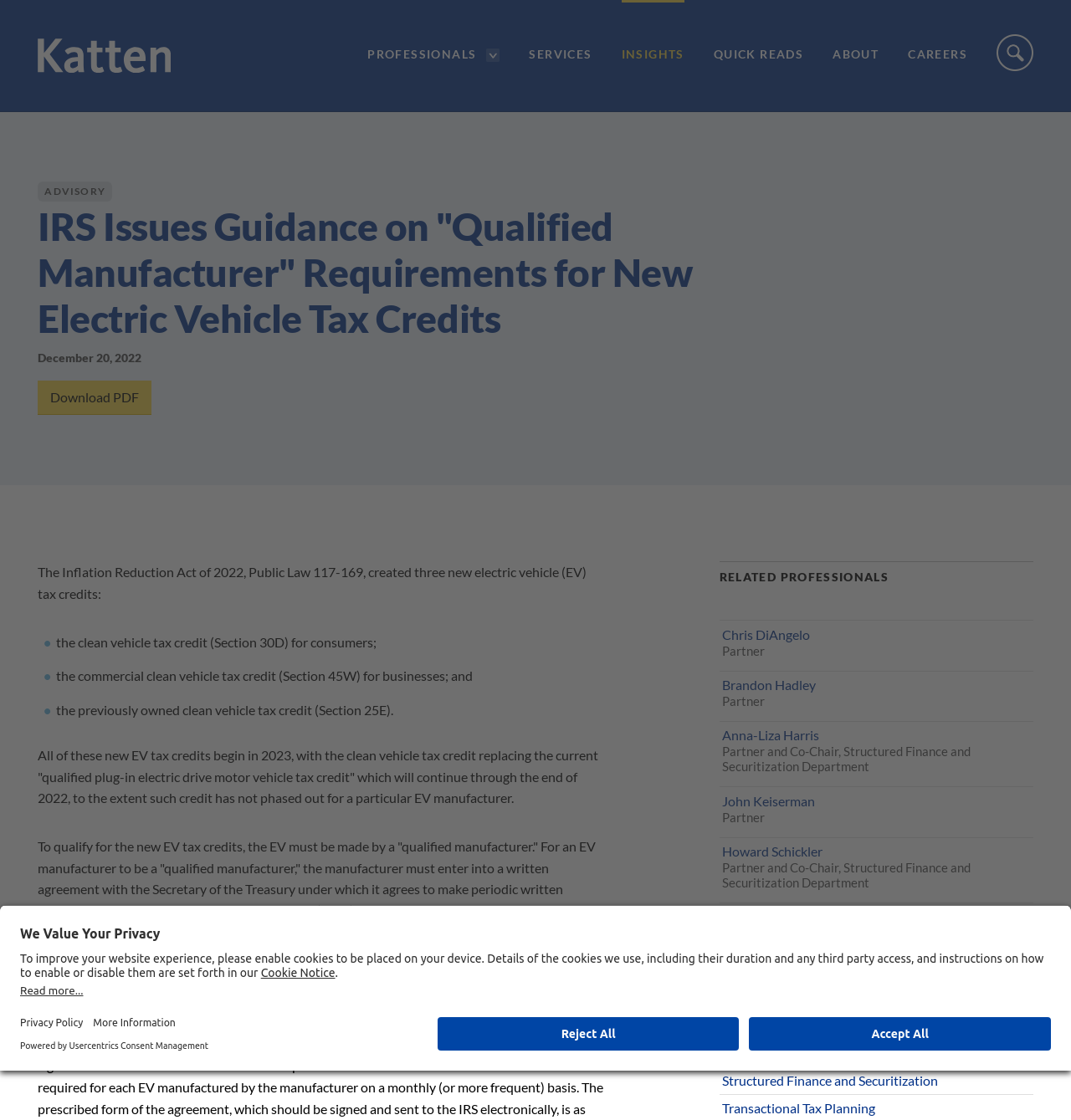Please identify the bounding box coordinates of the clickable area that will allow you to execute the instruction: "Read the article about IRS Issues Guidance on 'Qualified Manufacturer' Requirements for New Electric Vehicle Tax Credits".

[0.035, 0.181, 0.647, 0.305]